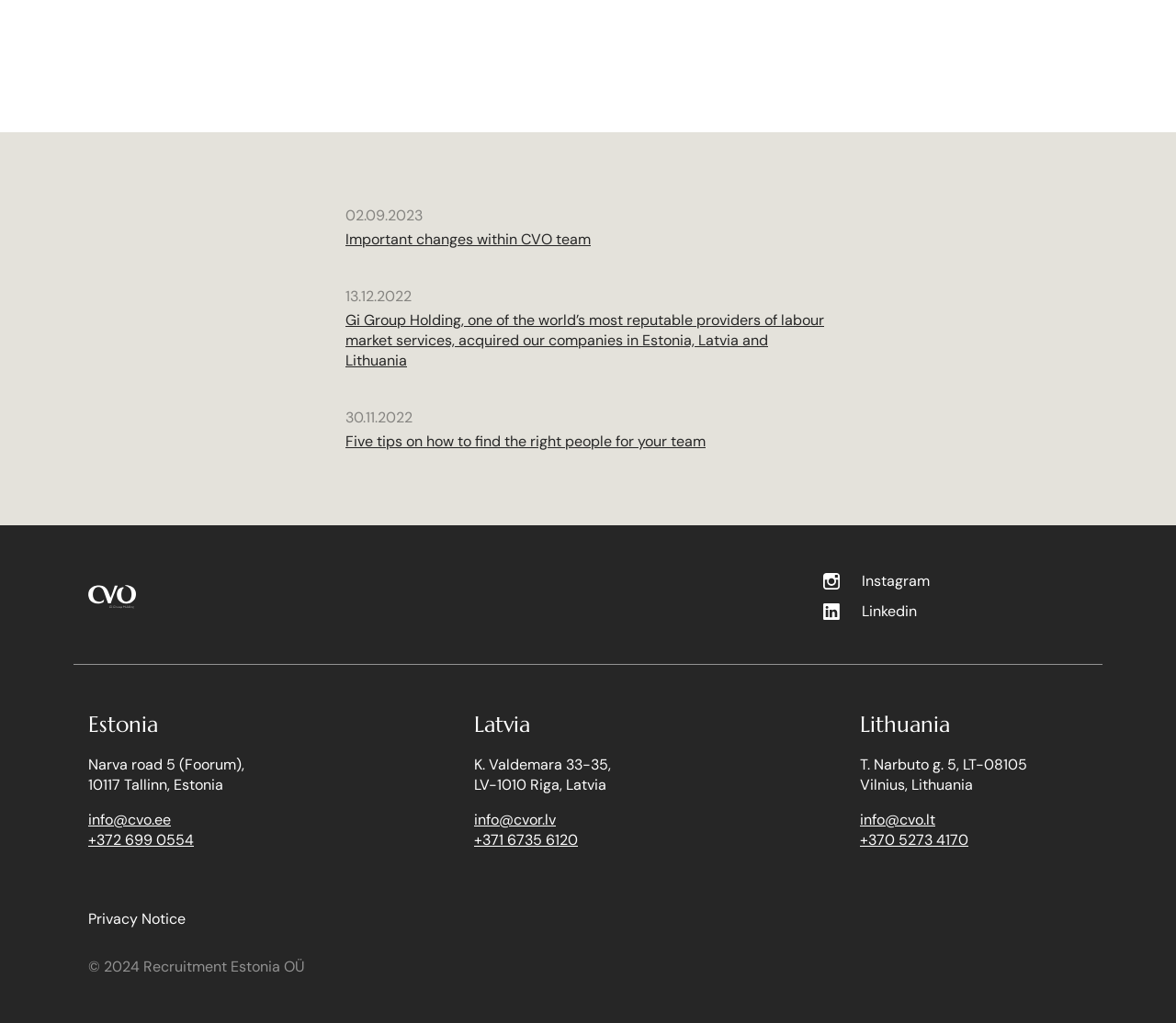Please find the bounding box coordinates (top-left x, top-left y, bottom-right x, bottom-right y) in the screenshot for the UI element described as follows: Linkedin

[0.7, 0.588, 0.925, 0.608]